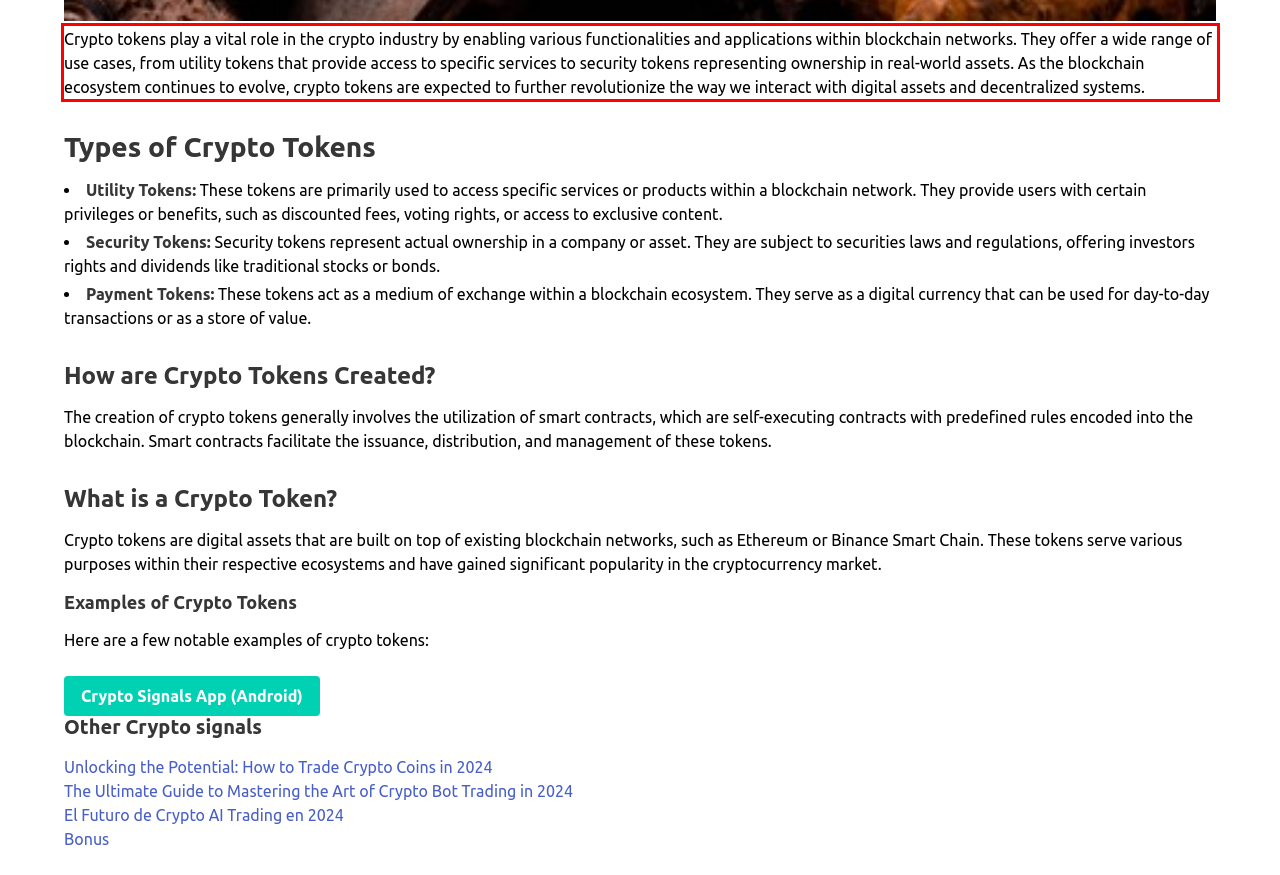Given a screenshot of a webpage, locate the red bounding box and extract the text it encloses.

Crypto tokens play a vital role in the crypto industry by enabling various functionalities and applications within blockchain networks. They offer a wide range of use cases, from utility tokens that provide access to specific services to security tokens representing ownership in real-world assets. As the blockchain ecosystem continues to evolve, crypto tokens are expected to further revolutionize the way we interact with digital assets and decentralized systems.